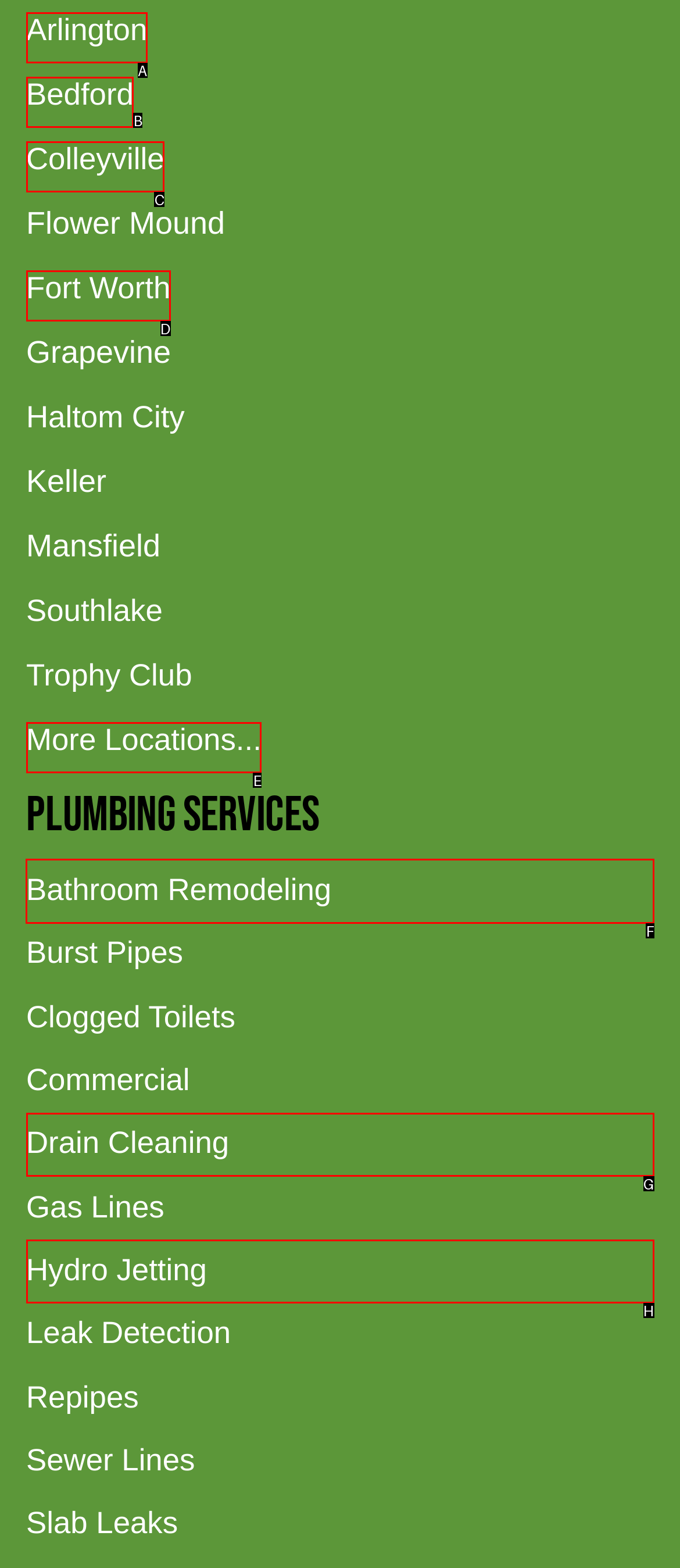Tell me the letter of the UI element to click in order to accomplish the following task: go to Bathroom Remodeling
Answer with the letter of the chosen option from the given choices directly.

F